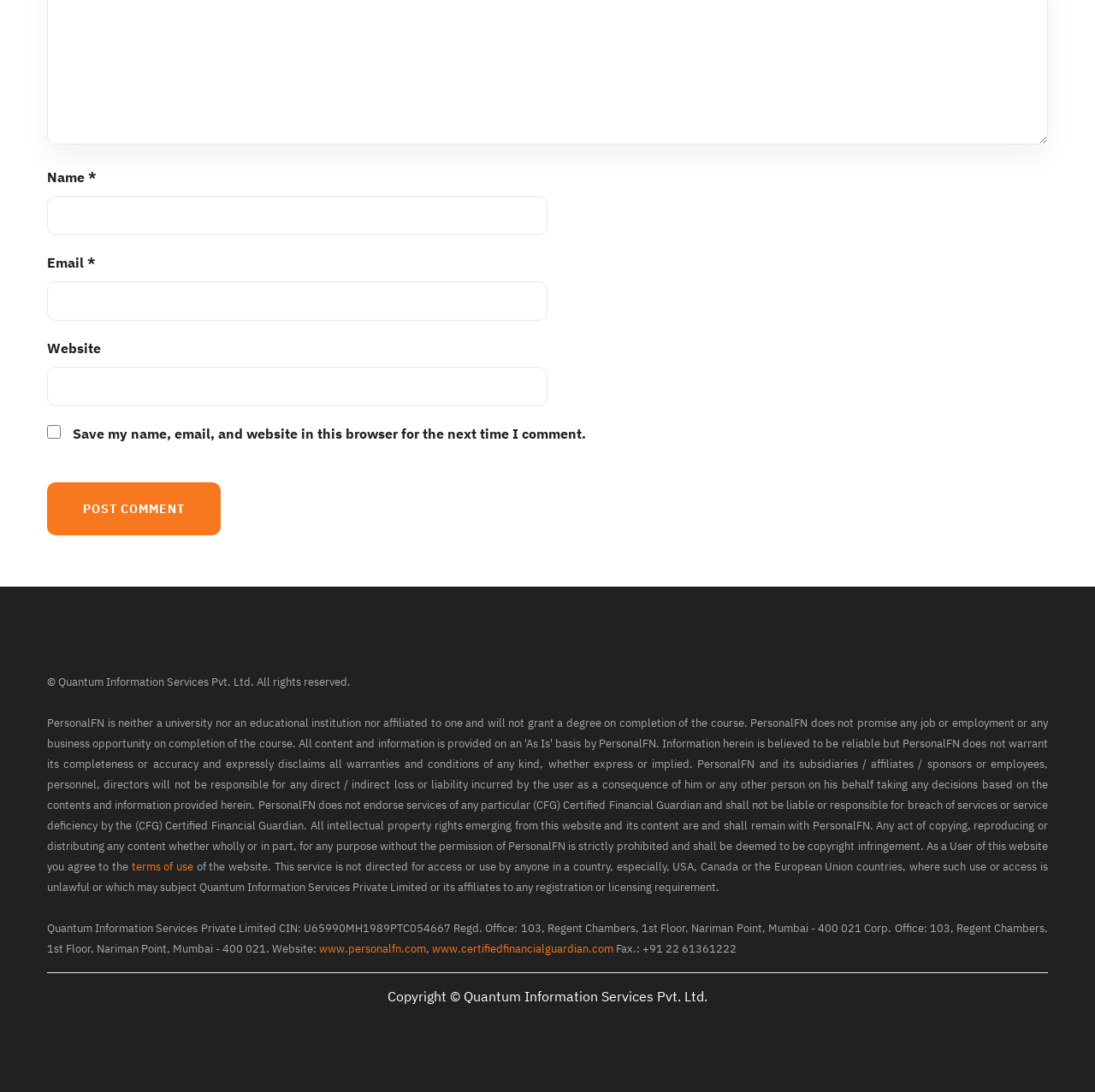Provide your answer in one word or a succinct phrase for the question: 
What is the label of the first text box?

Name